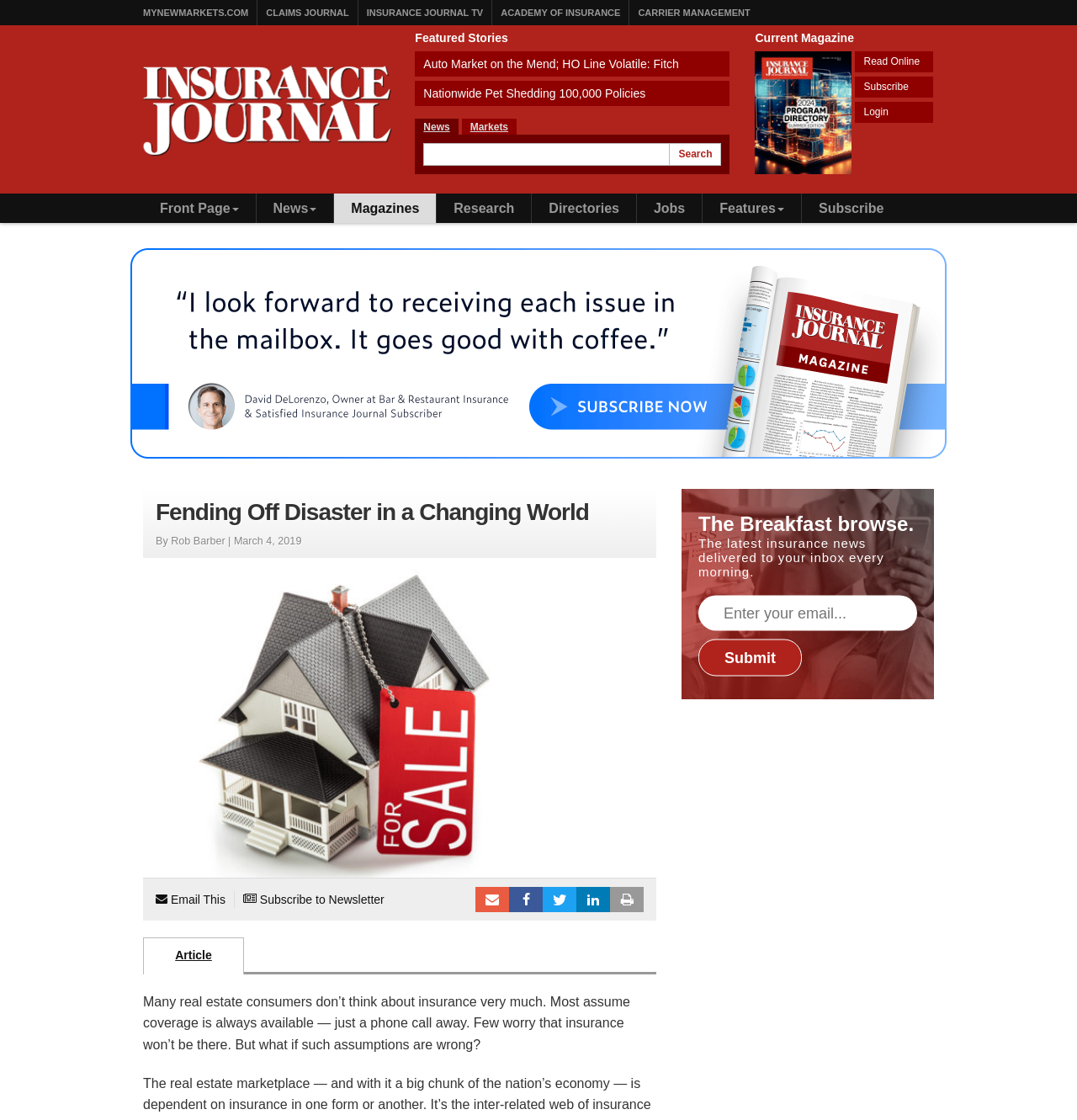Provide the bounding box coordinates of the area you need to click to execute the following instruction: "Subscribe to the magazine".

[0.794, 0.068, 0.867, 0.087]